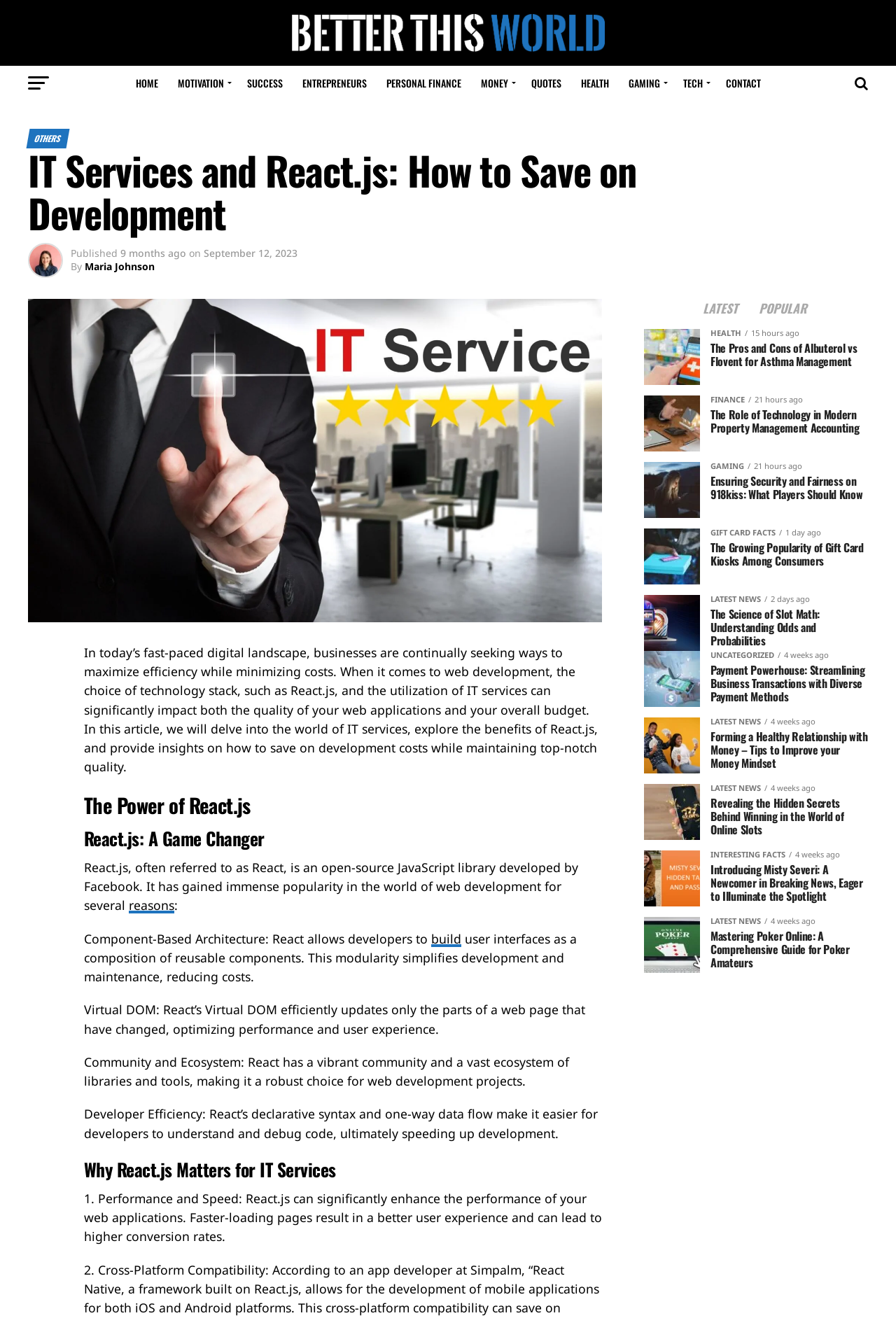Pinpoint the bounding box coordinates of the clickable area necessary to execute the following instruction: "Read the article about IT Services and React.js". The coordinates should be given as four float numbers between 0 and 1, namely [left, top, right, bottom].

[0.094, 0.488, 0.667, 0.588]